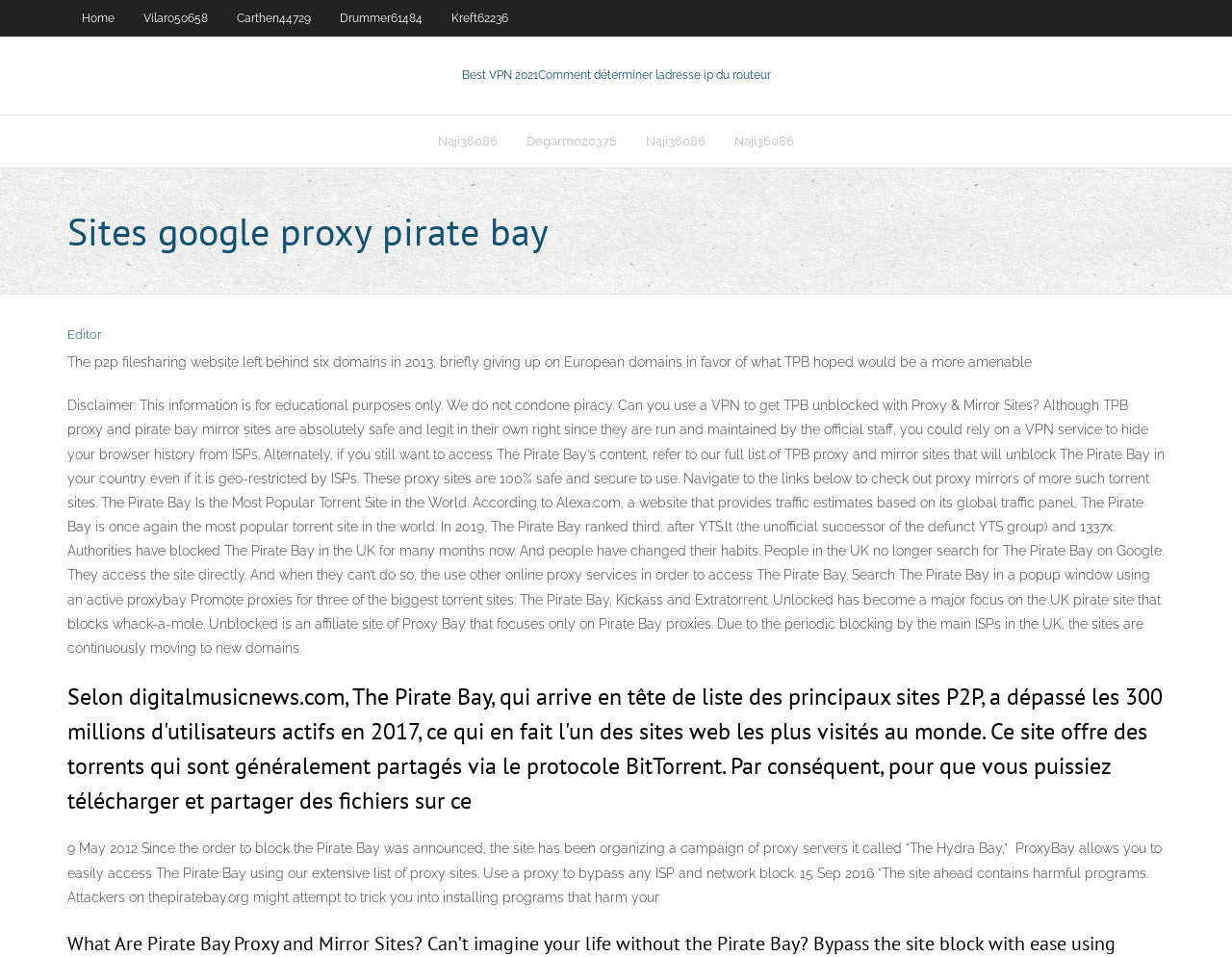Show the bounding box coordinates for the element that needs to be clicked to execute the following instruction: "Click on the 'Sites google proxy pirate bay' heading". Provide the coordinates in the form of four float numbers between 0 and 1, i.e., [left, top, right, bottom].

[0.055, 0.211, 0.945, 0.271]